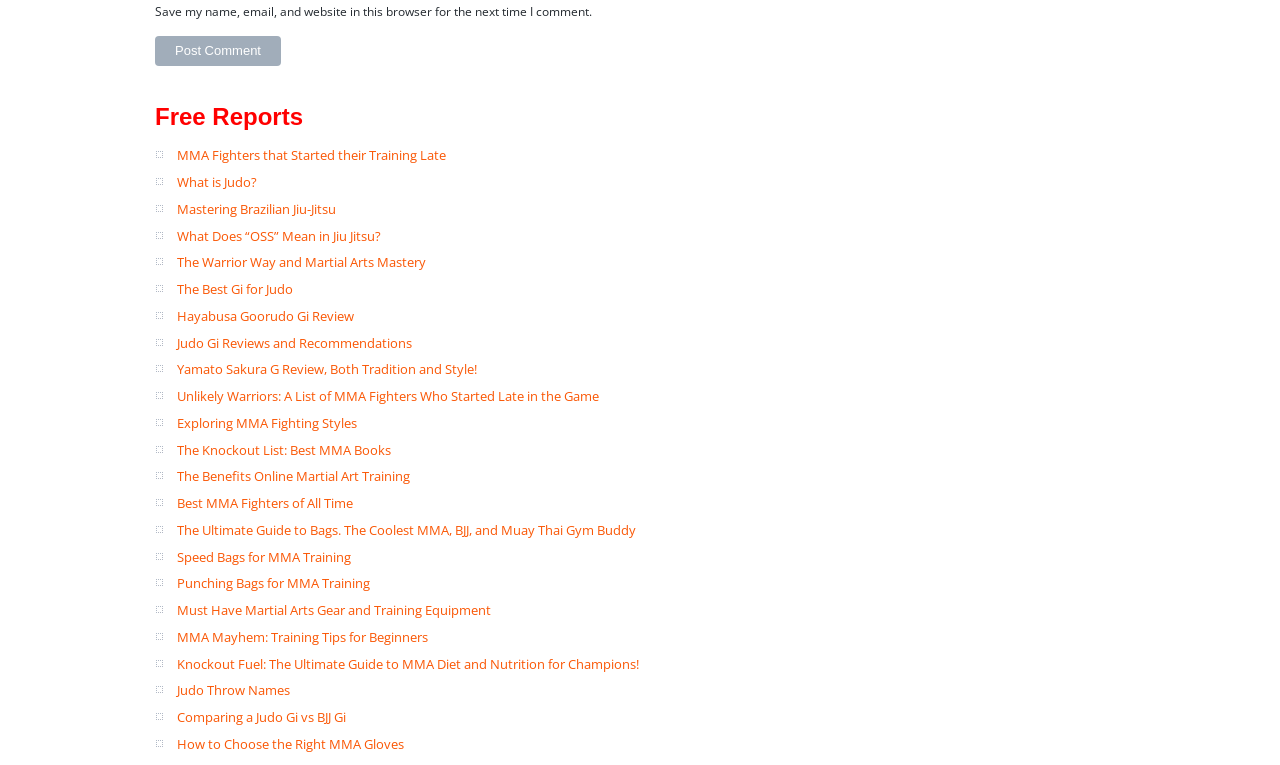Predict the bounding box coordinates of the UI element that matches this description: "Judo Throw Names". The coordinates should be in the format [left, top, right, bottom] with each value between 0 and 1.

[0.138, 0.891, 0.226, 0.914]